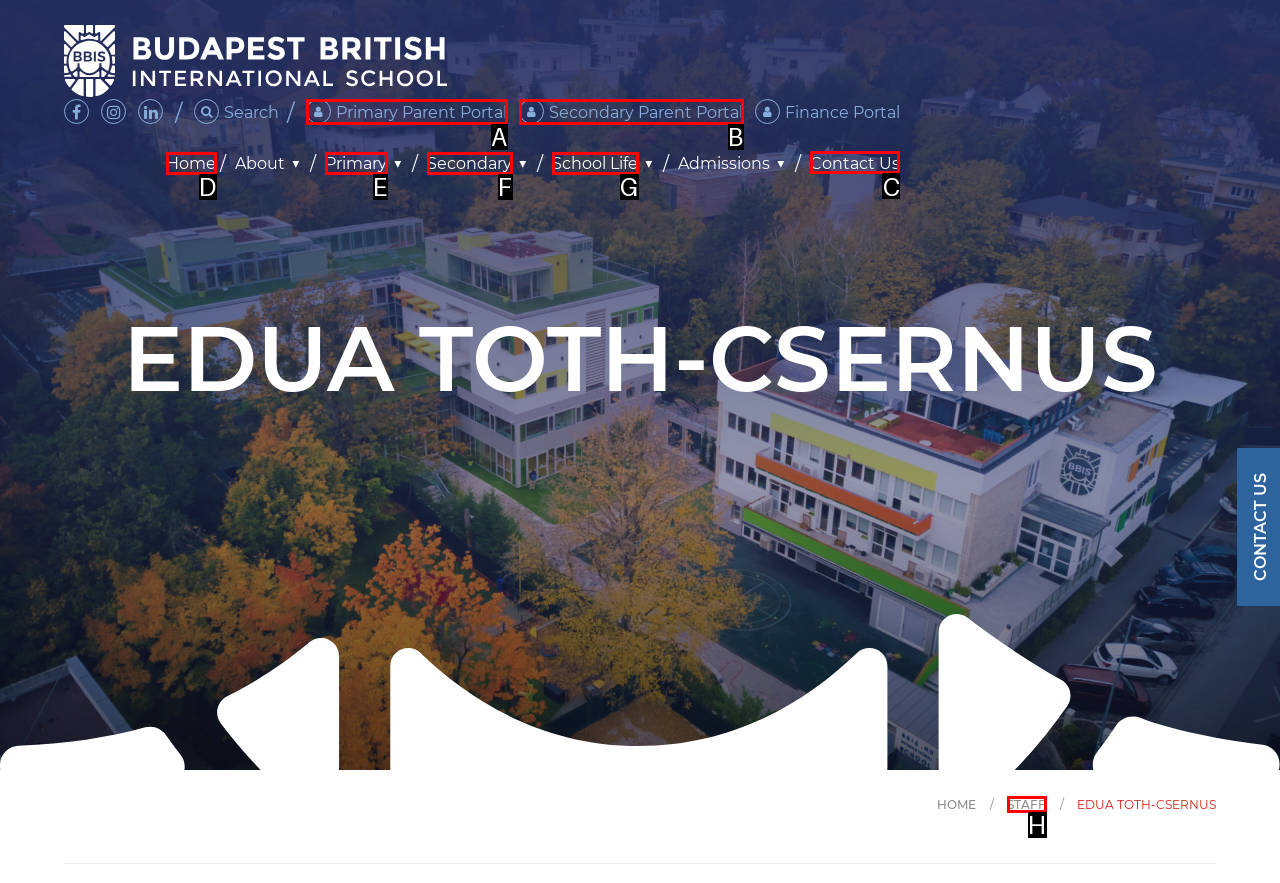Select the letter of the UI element you need to click to complete this task: Contact Us.

C